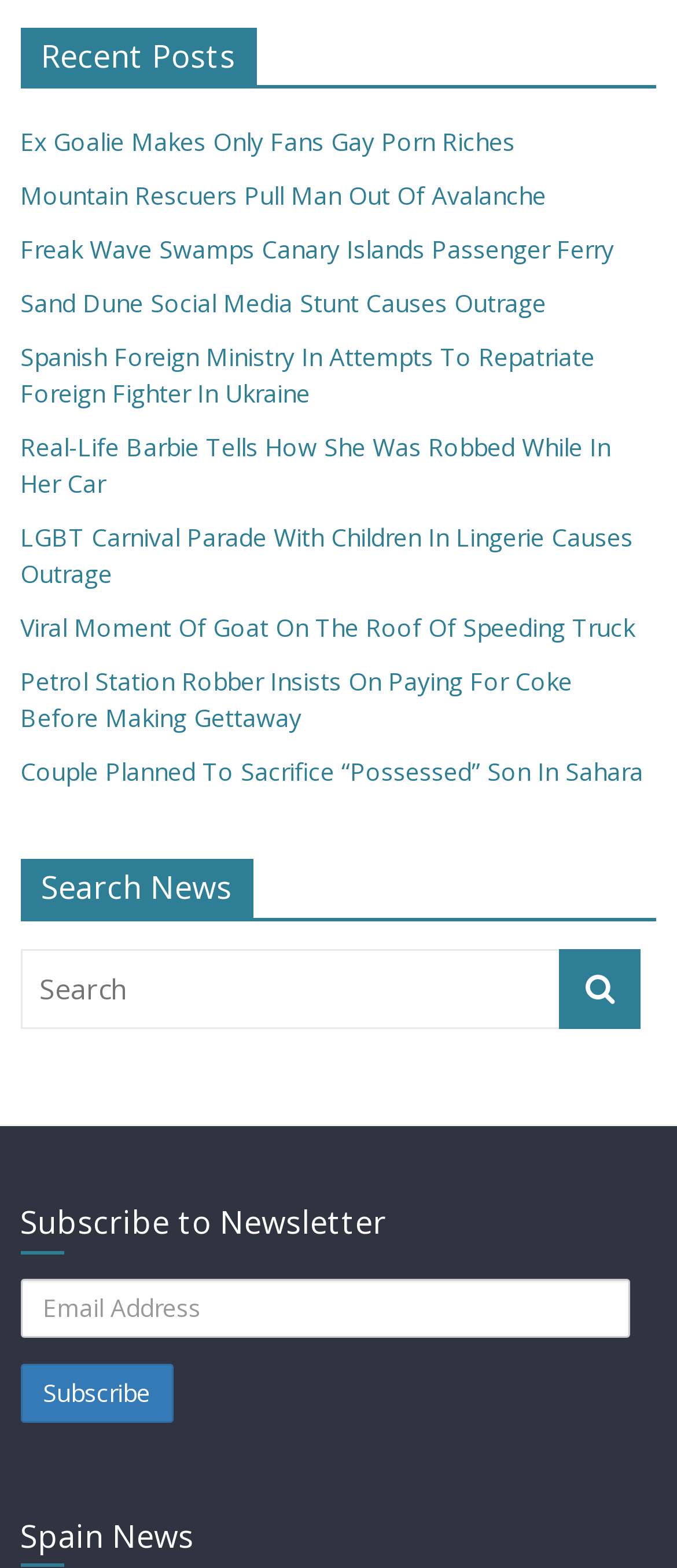From the webpage screenshot, predict the bounding box coordinates (top-left x, top-left y, bottom-right x, bottom-right y) for the UI element described here: name="fld_4376559" placeholder="Email Address"

[0.03, 0.815, 0.932, 0.853]